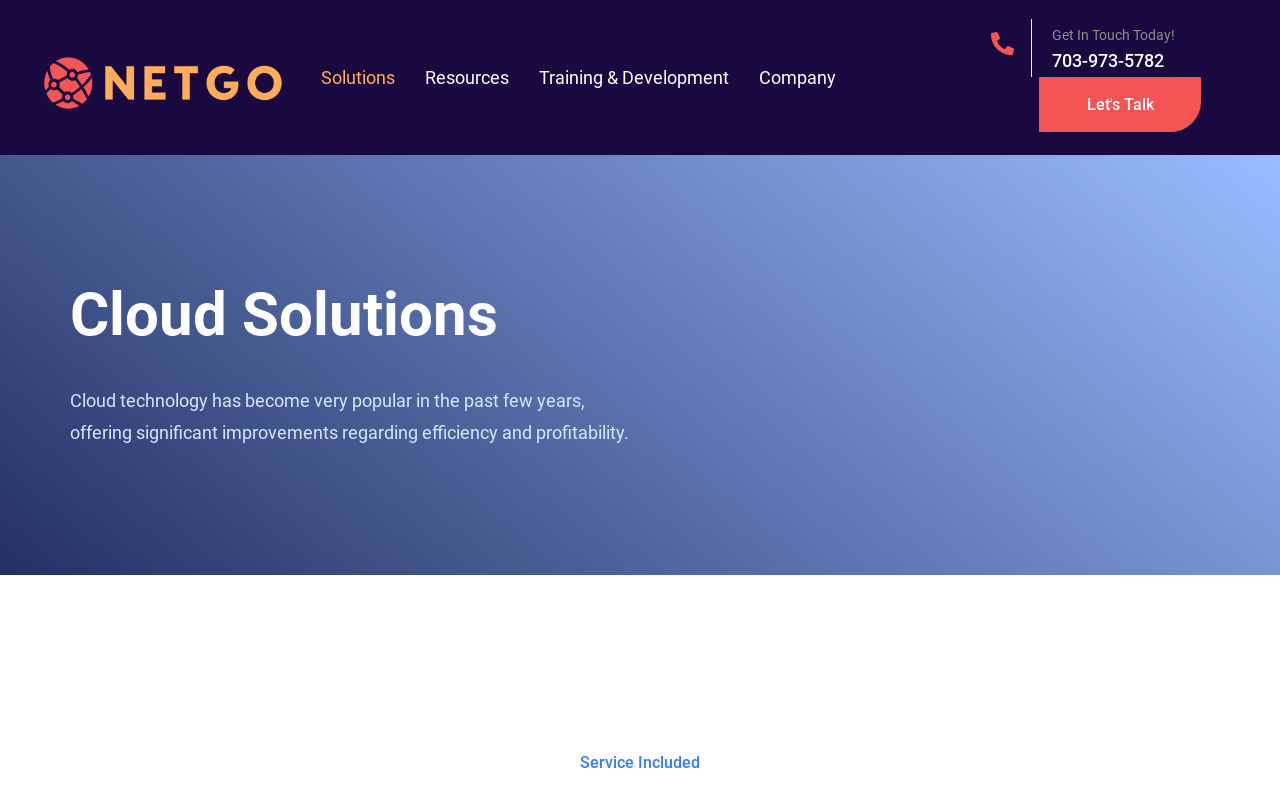Respond with a single word or phrase to the following question: What are the main services offered?

Cloud architecture, migration, security, and compliance